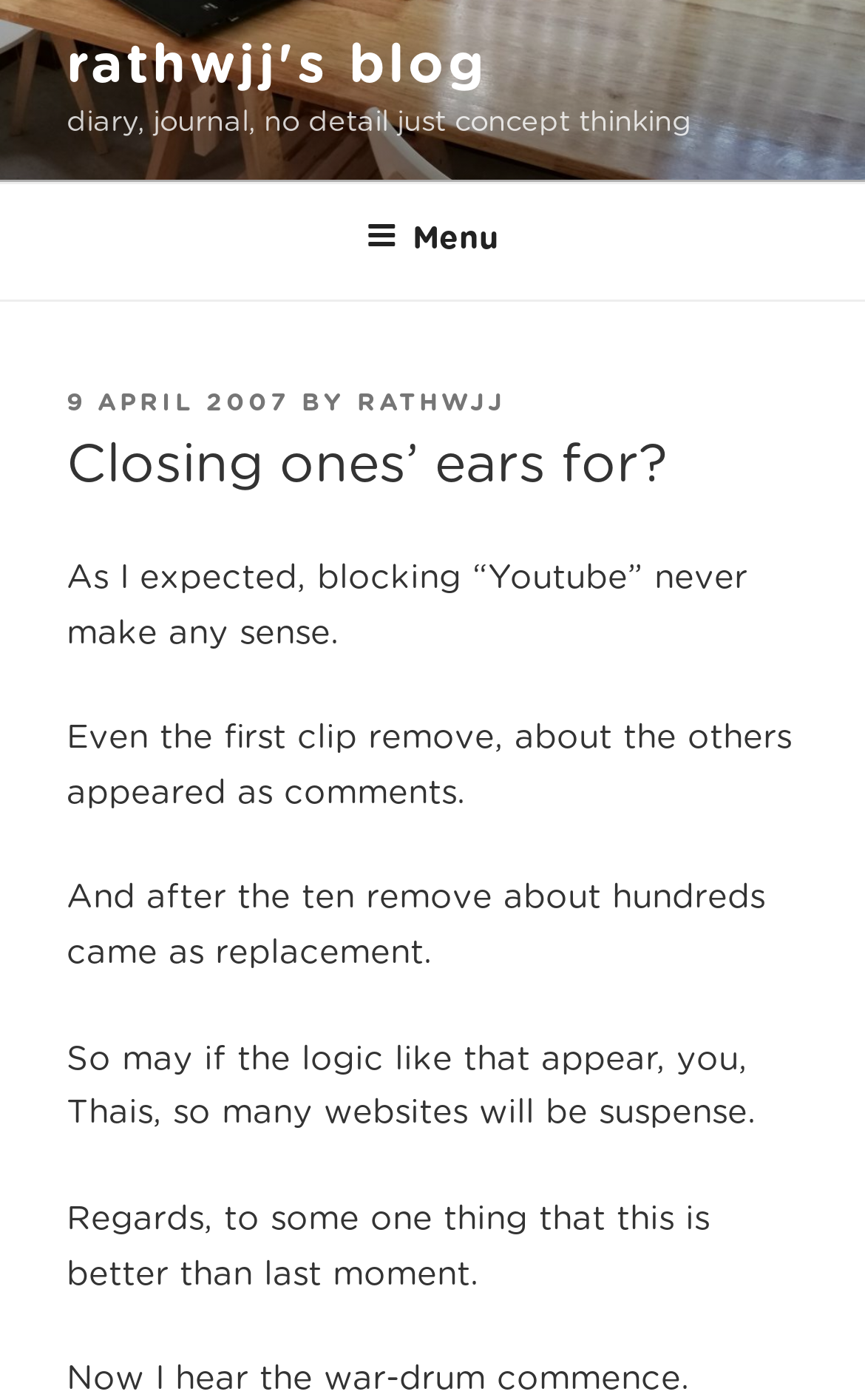Give a short answer to this question using one word or a phrase:
What is the date of the post?

9 APRIL 2007